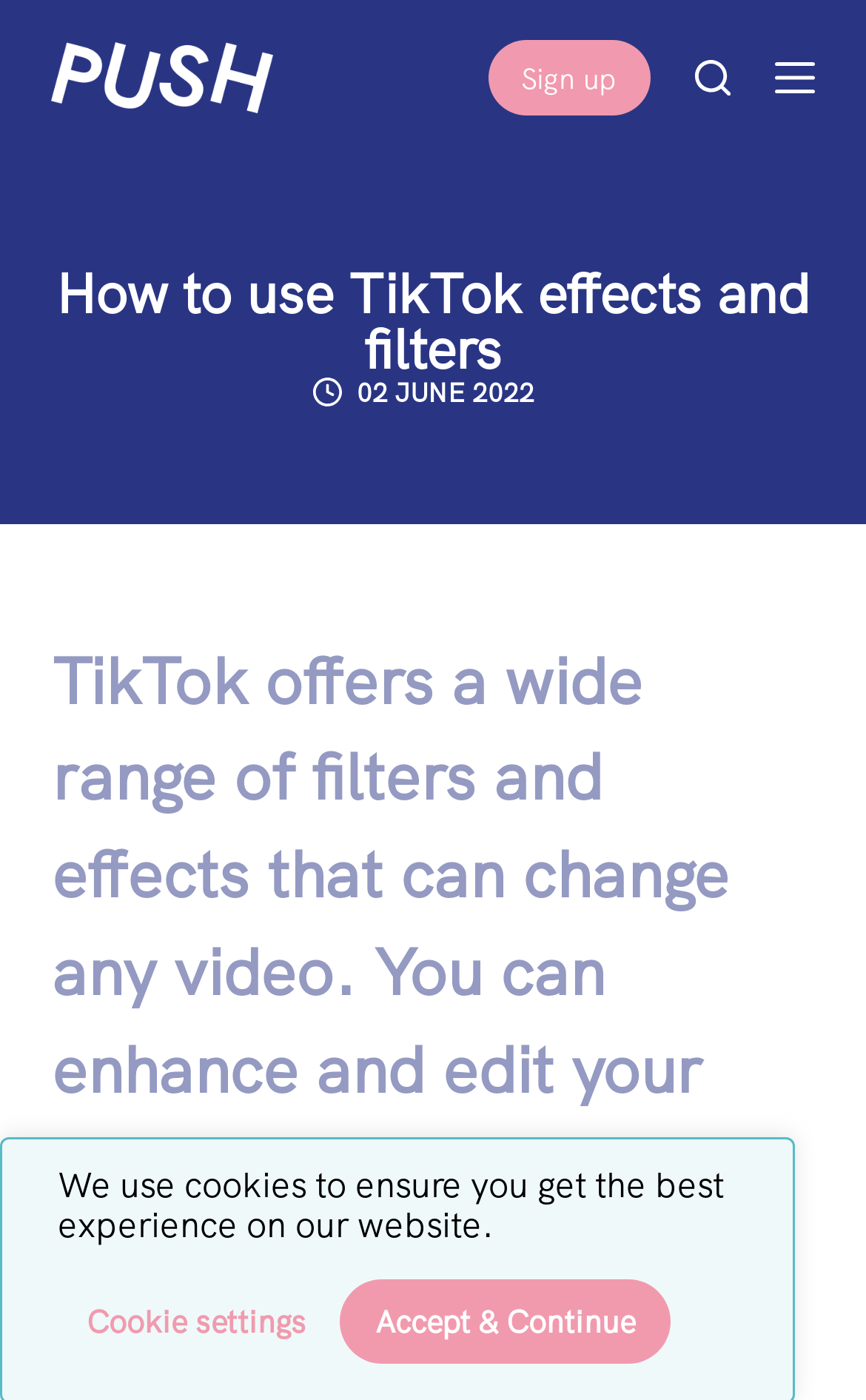Utilize the details in the image to thoroughly answer the following question: How many buttons are present at the bottom of the webpage?

At the bottom of the webpage, there are two buttons: 'Cookie settings' and 'Accept & Continue'. These buttons are related to the cookie policy of the website.